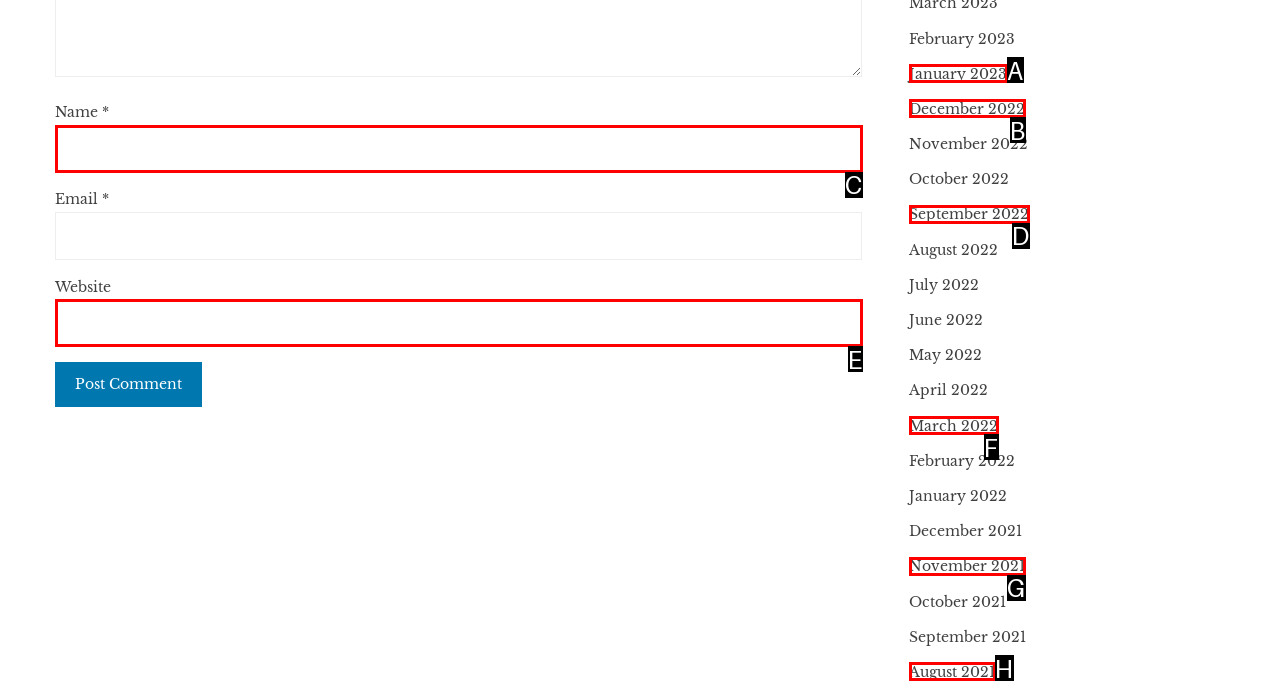Choose the HTML element that aligns with the description: parent_node: Name * name="author". Indicate your choice by stating the letter.

C